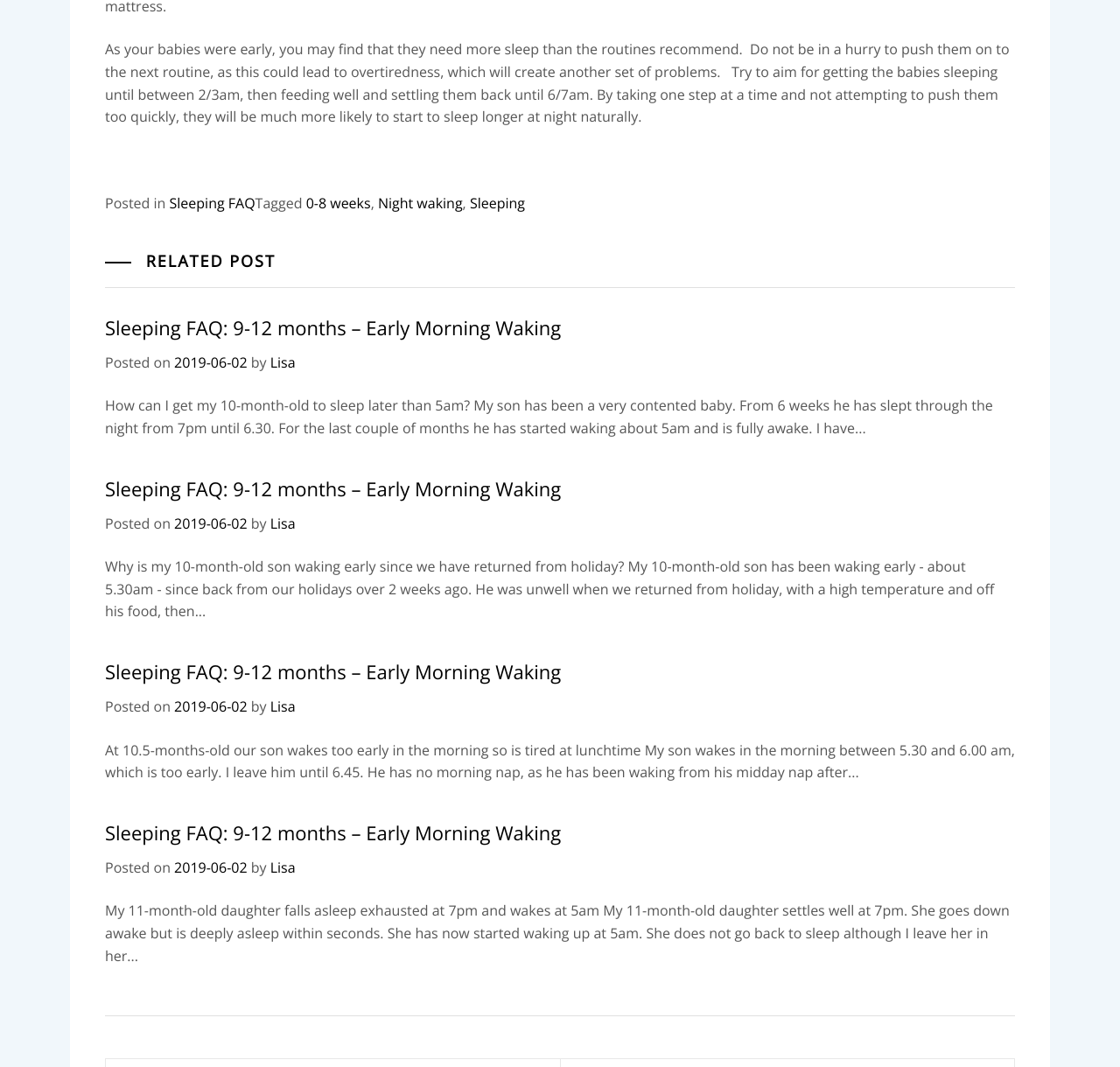What is the purpose of the webpage?
Utilize the information in the image to give a detailed answer to the question.

By understanding the content of the webpage, I infer that the purpose of the webpage is to provide sleeping FAQs and advice to parents, specifically about early morning waking in babies from 9-12 months old.